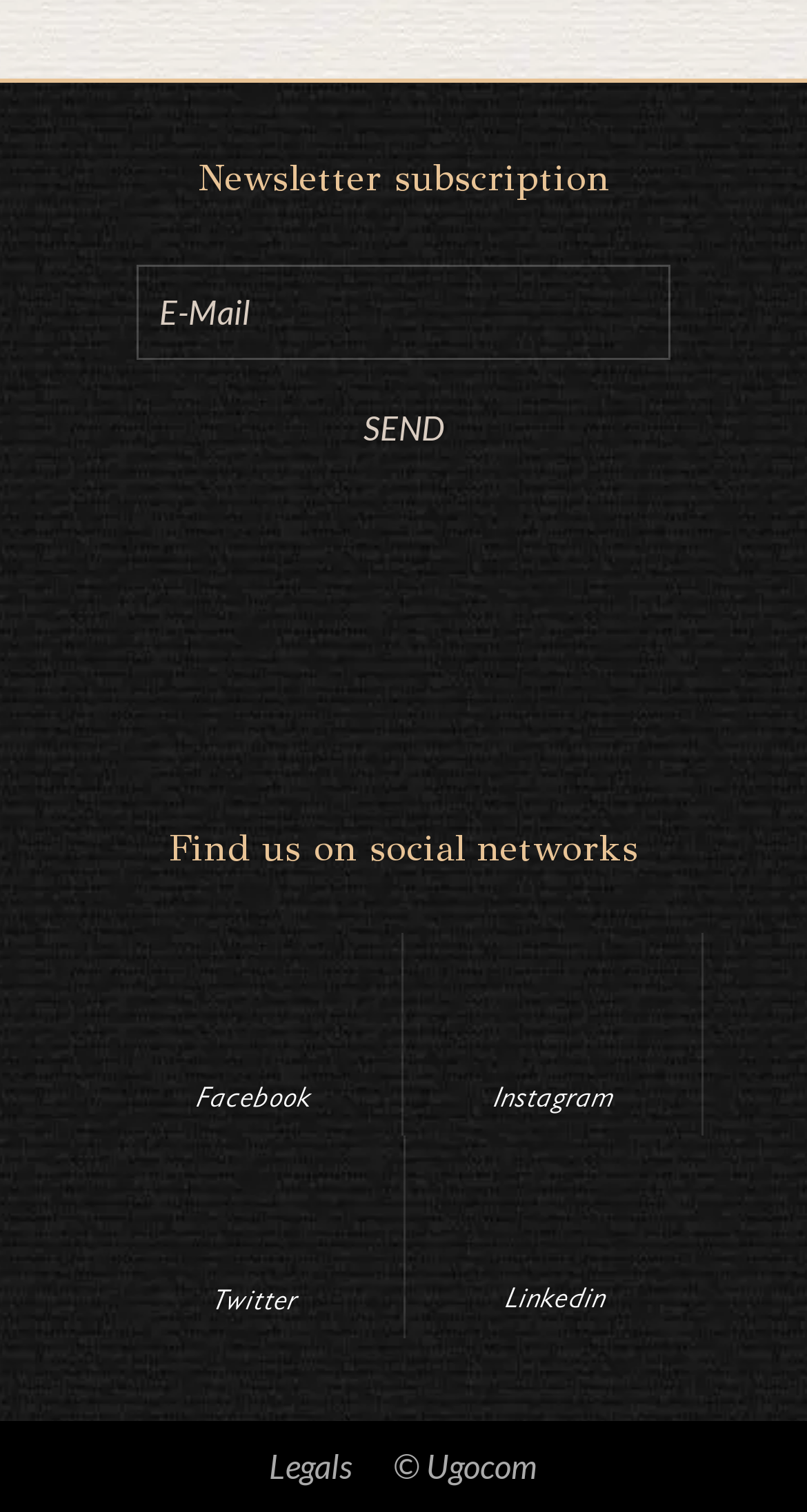Please identify the bounding box coordinates of the region to click in order to complete the given instruction: "go to Instagram page". The coordinates should be four float numbers between 0 and 1, i.e., [left, top, right, bottom].

[0.61, 0.714, 0.759, 0.736]